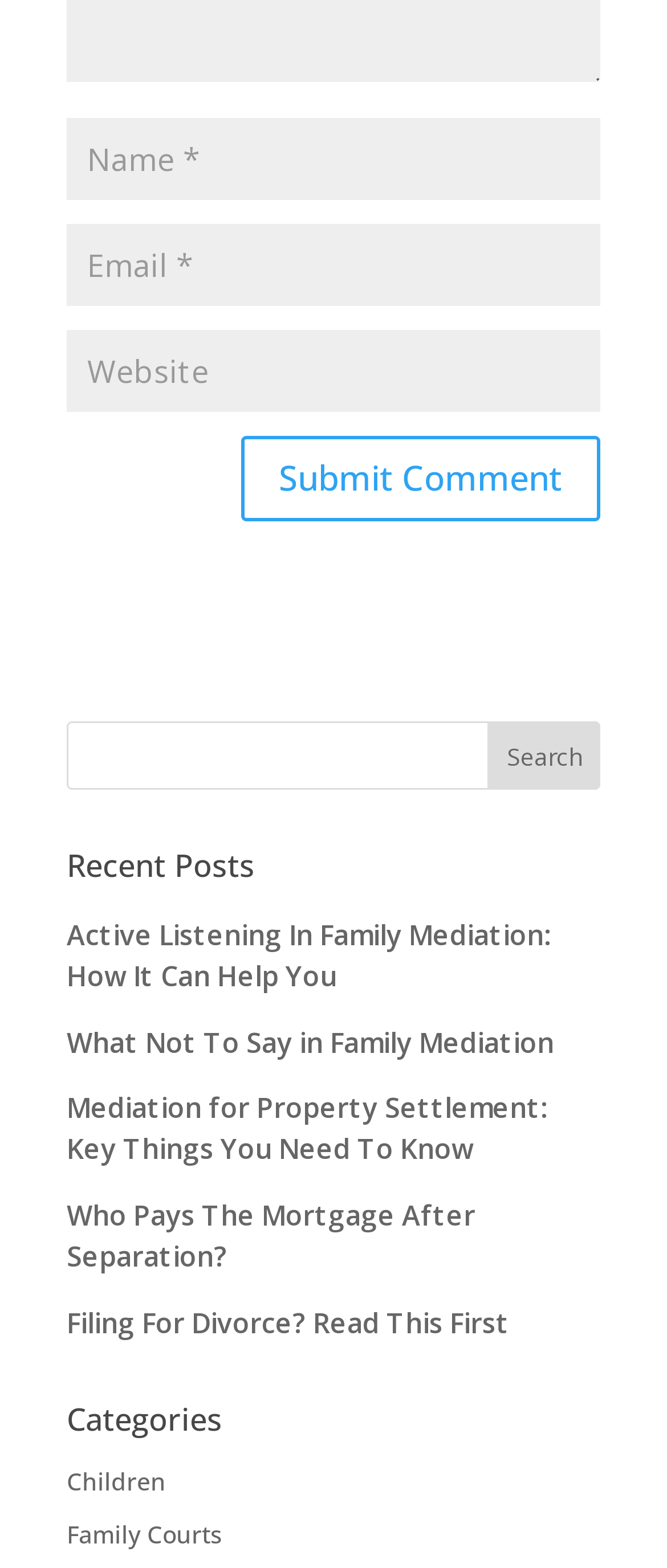Please answer the following question using a single word or phrase: 
How many textboxes are there for comment submission?

3